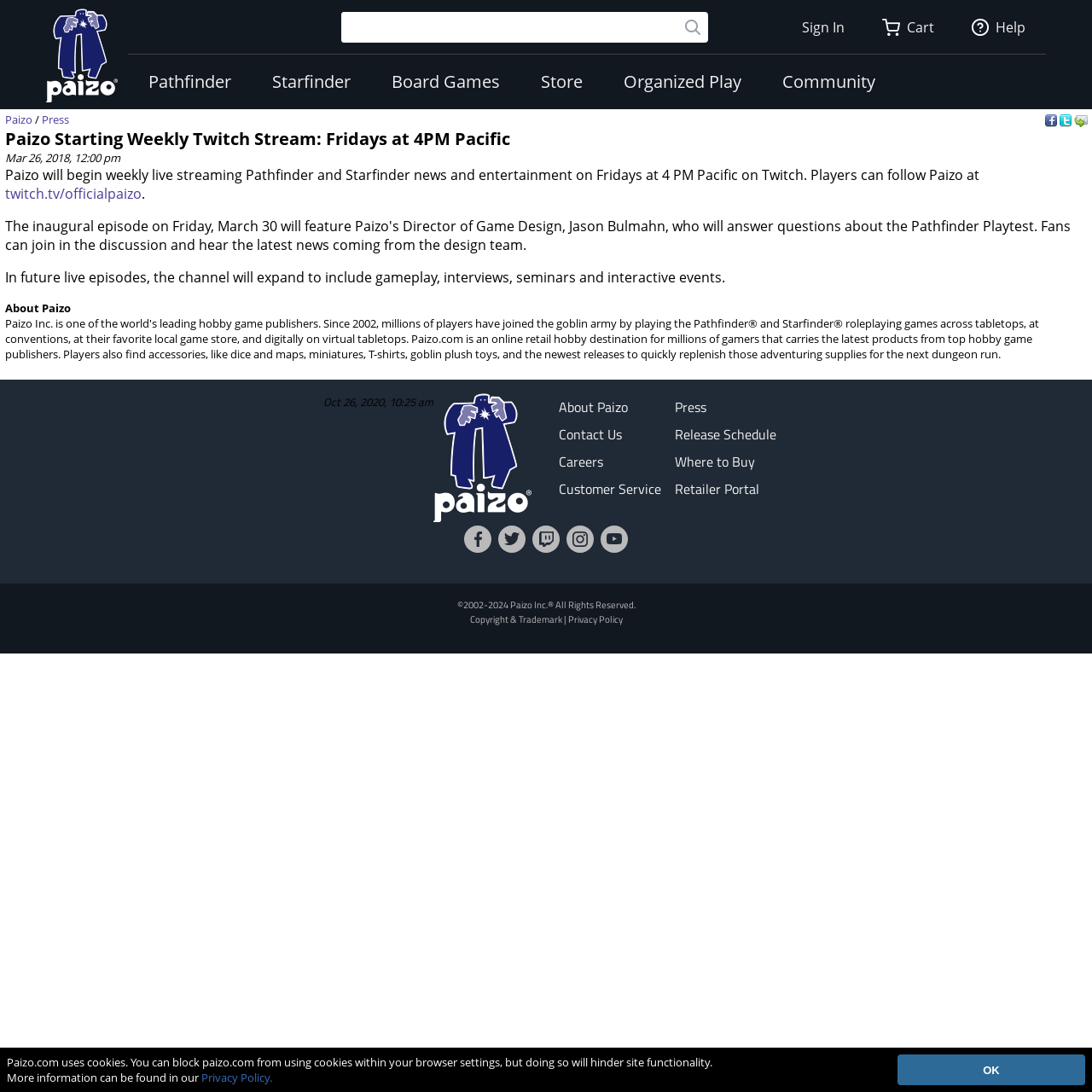What is the website's primary function?
Refer to the screenshot and respond with a concise word or phrase.

Game publishing